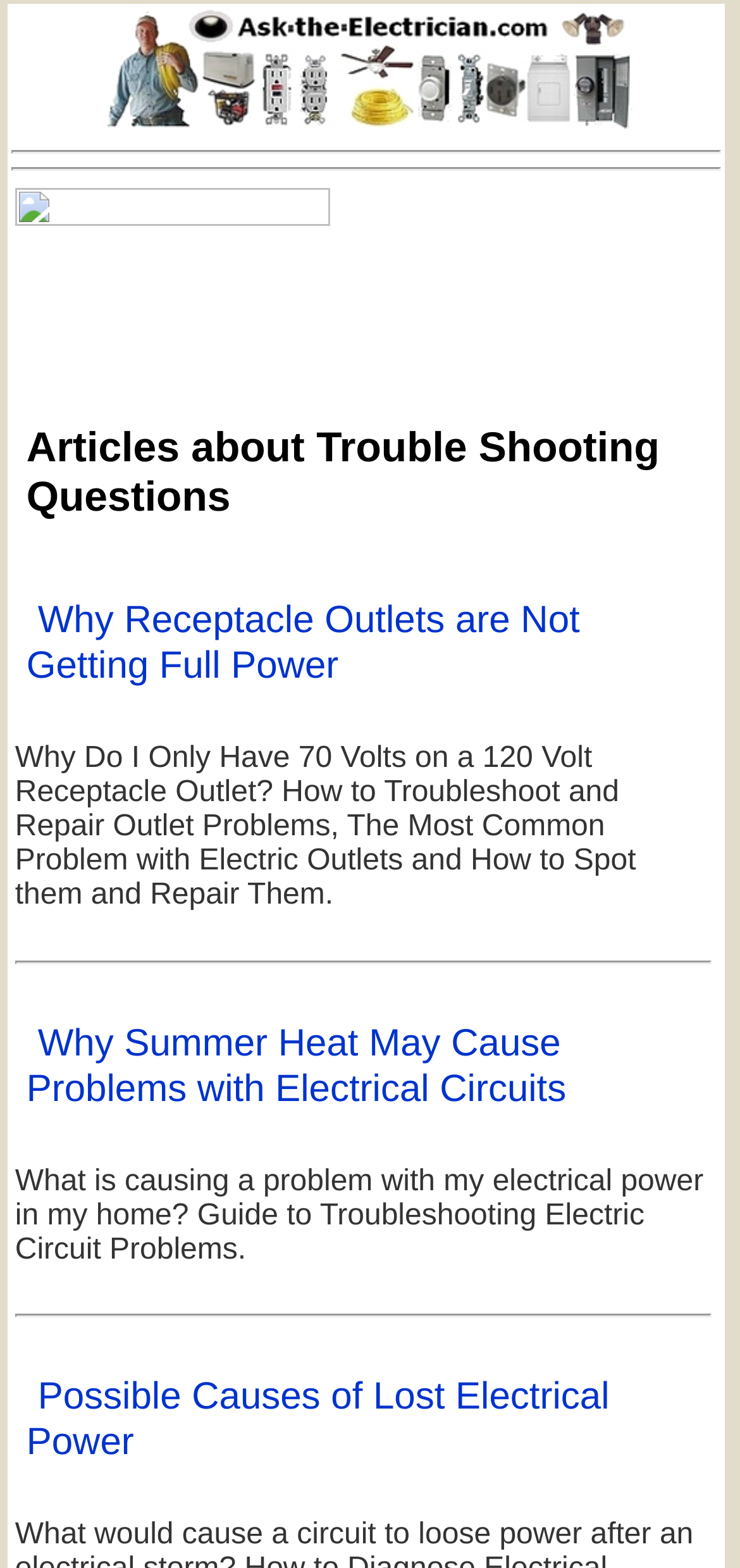How many links are on the webpage?
Carefully analyze the image and provide a detailed answer to the question.

Upon examining the webpage, I can see four links: 'ask the electrician', 'Why Receptacle Outlets are Not Getting Full Power', 'Why Summer Heat May Cause Problems with Electrical Circuits', and 'Possible Causes of Lost Electrical Power'. These links are likely related to troubleshooting electrical circuit problems.